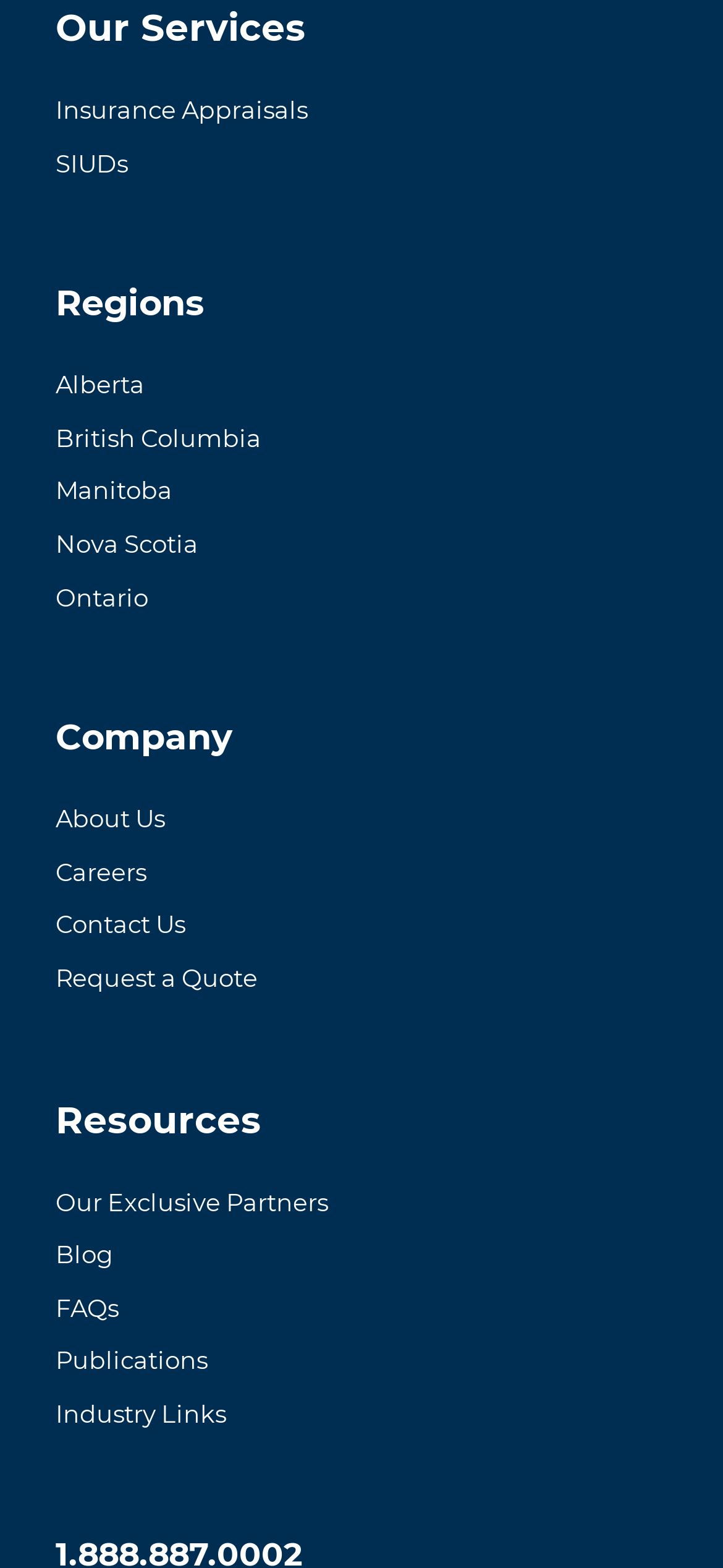Identify the bounding box coordinates for the UI element that matches this description: "Our Exclusive Partners".

[0.077, 0.75, 0.923, 0.783]